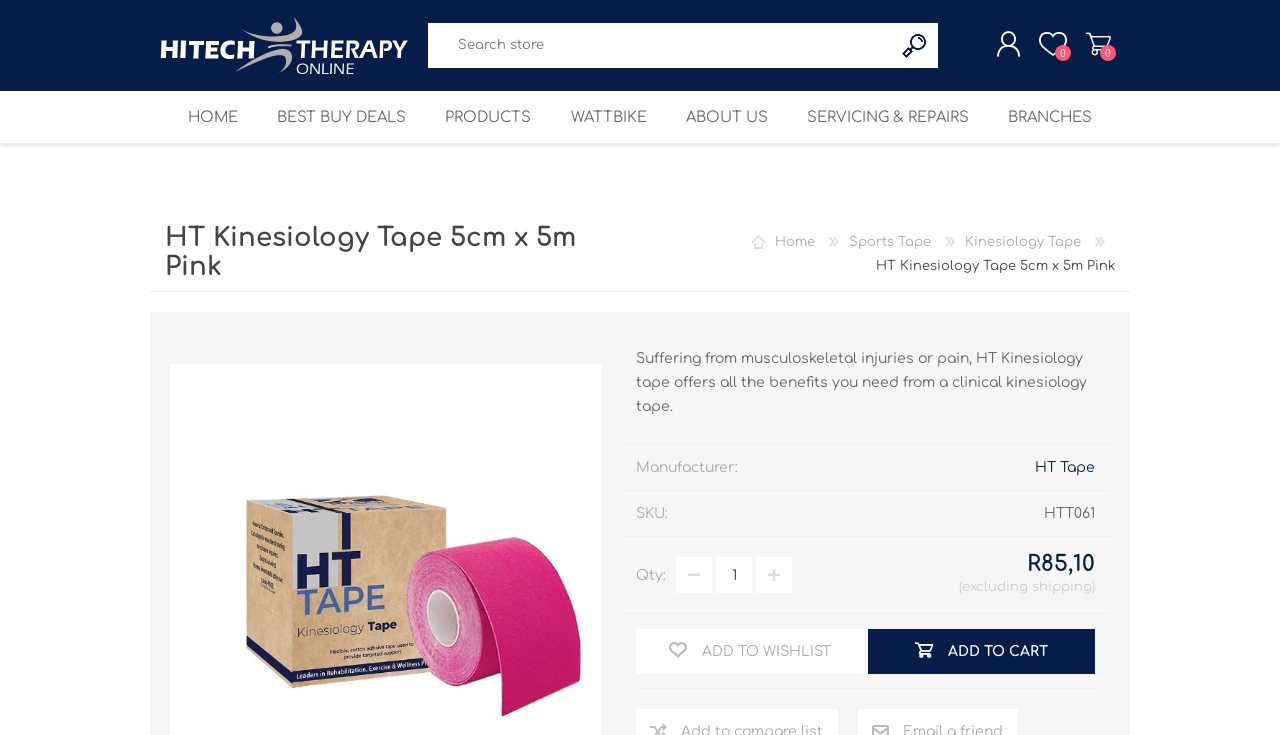How many items are in the shopping cart?
From the image, respond using a single word or phrase.

0